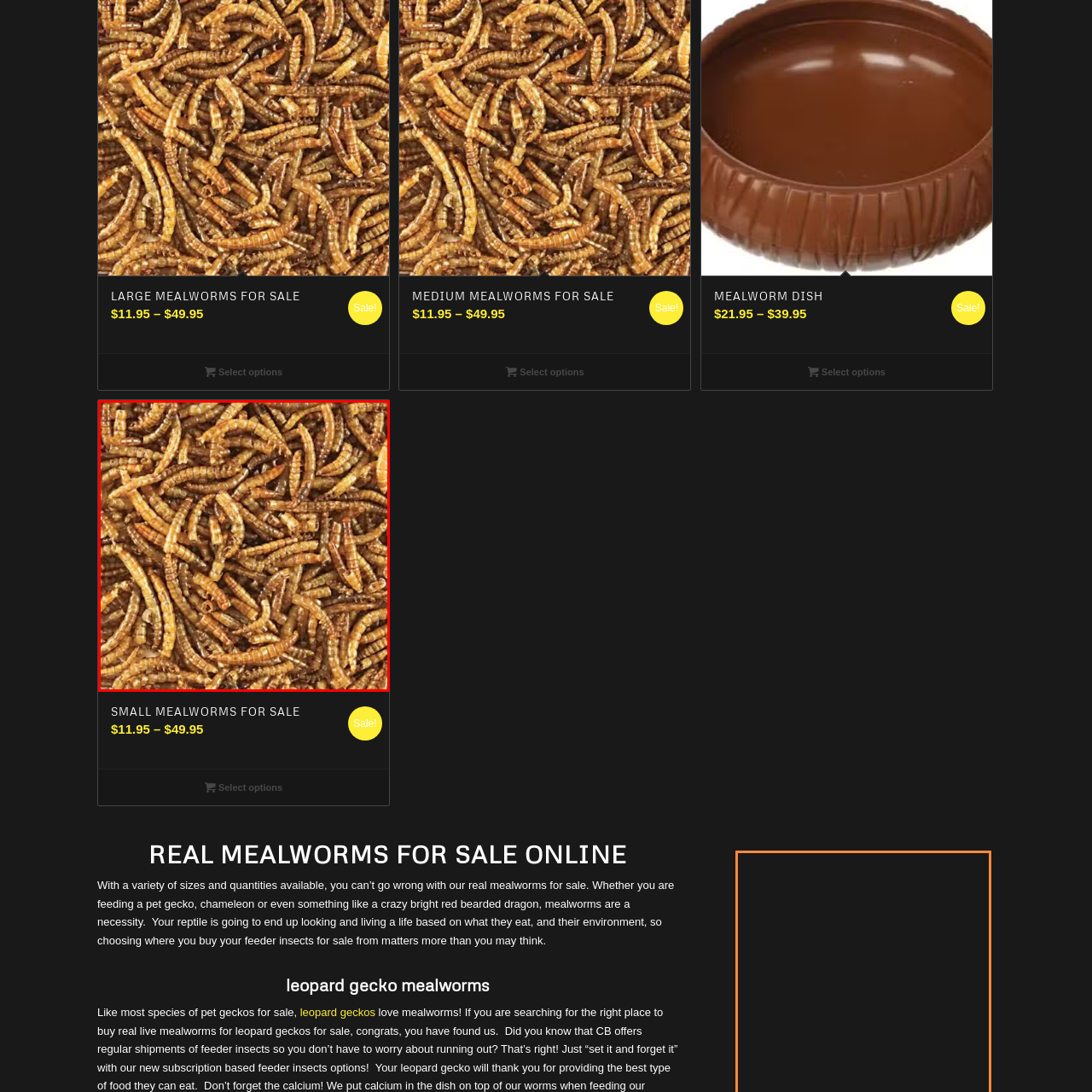Observe the visual content surrounded by a red rectangle, What is the significance of mealworms in a reptile's diet? Respond using just one word or a short phrase.

Contribute to health and vitality